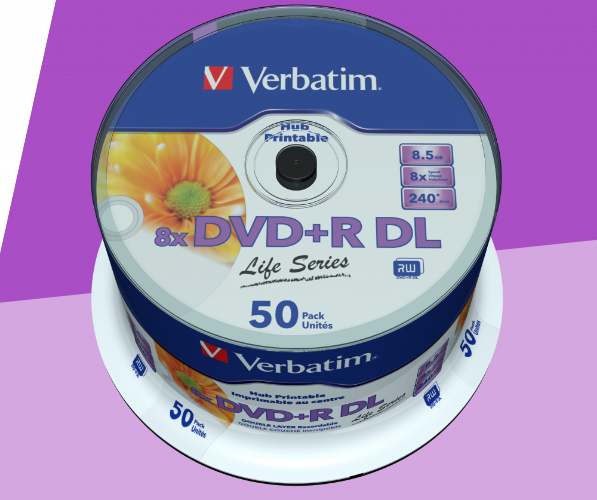Answer the question below with a single word or a brief phrase: 
How many discs are included in the pack?

50